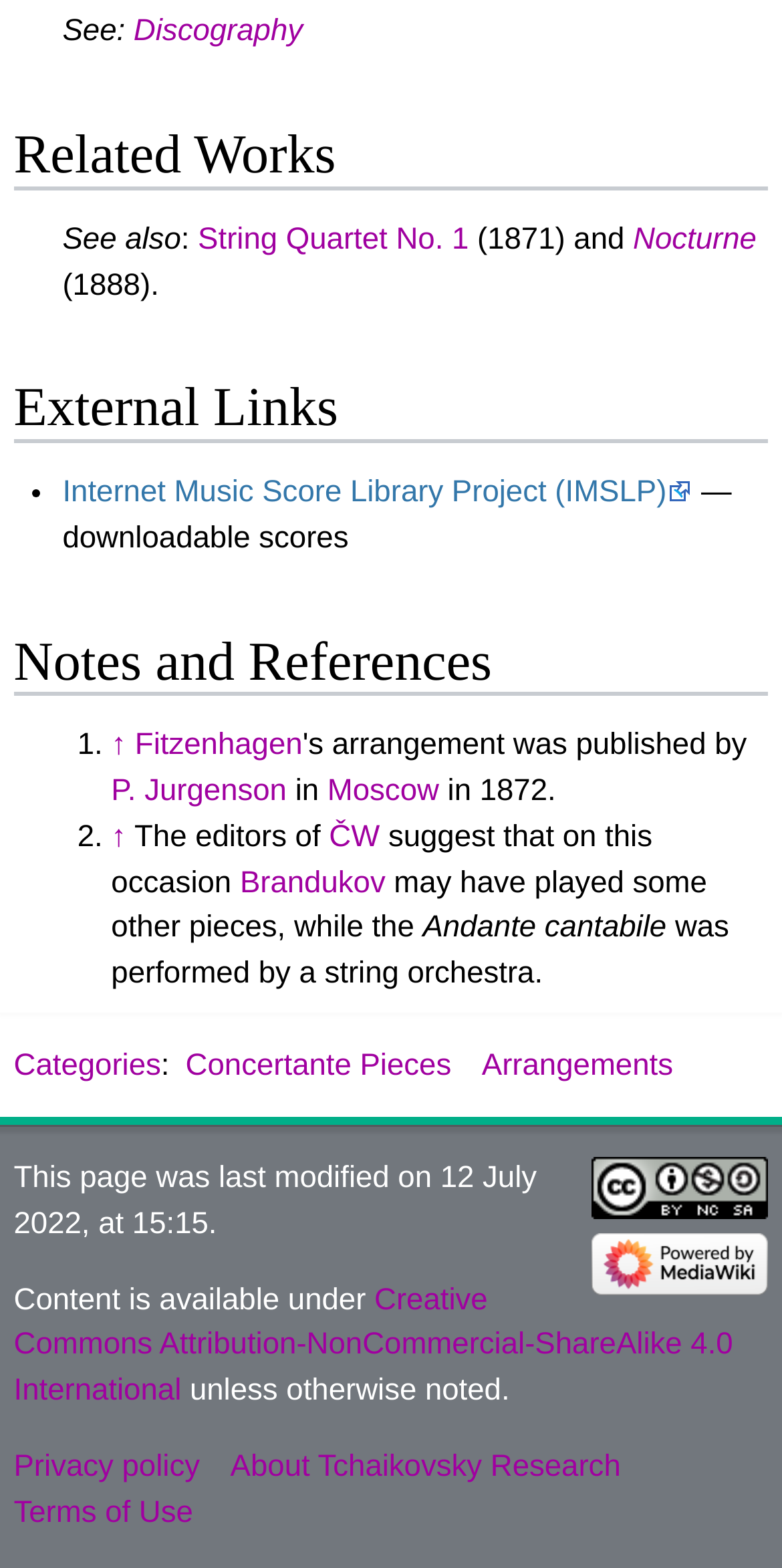Please identify the bounding box coordinates of the region to click in order to complete the task: "Visit String Quartet No. 1". The coordinates must be four float numbers between 0 and 1, specified as [left, top, right, bottom].

[0.253, 0.142, 0.599, 0.163]